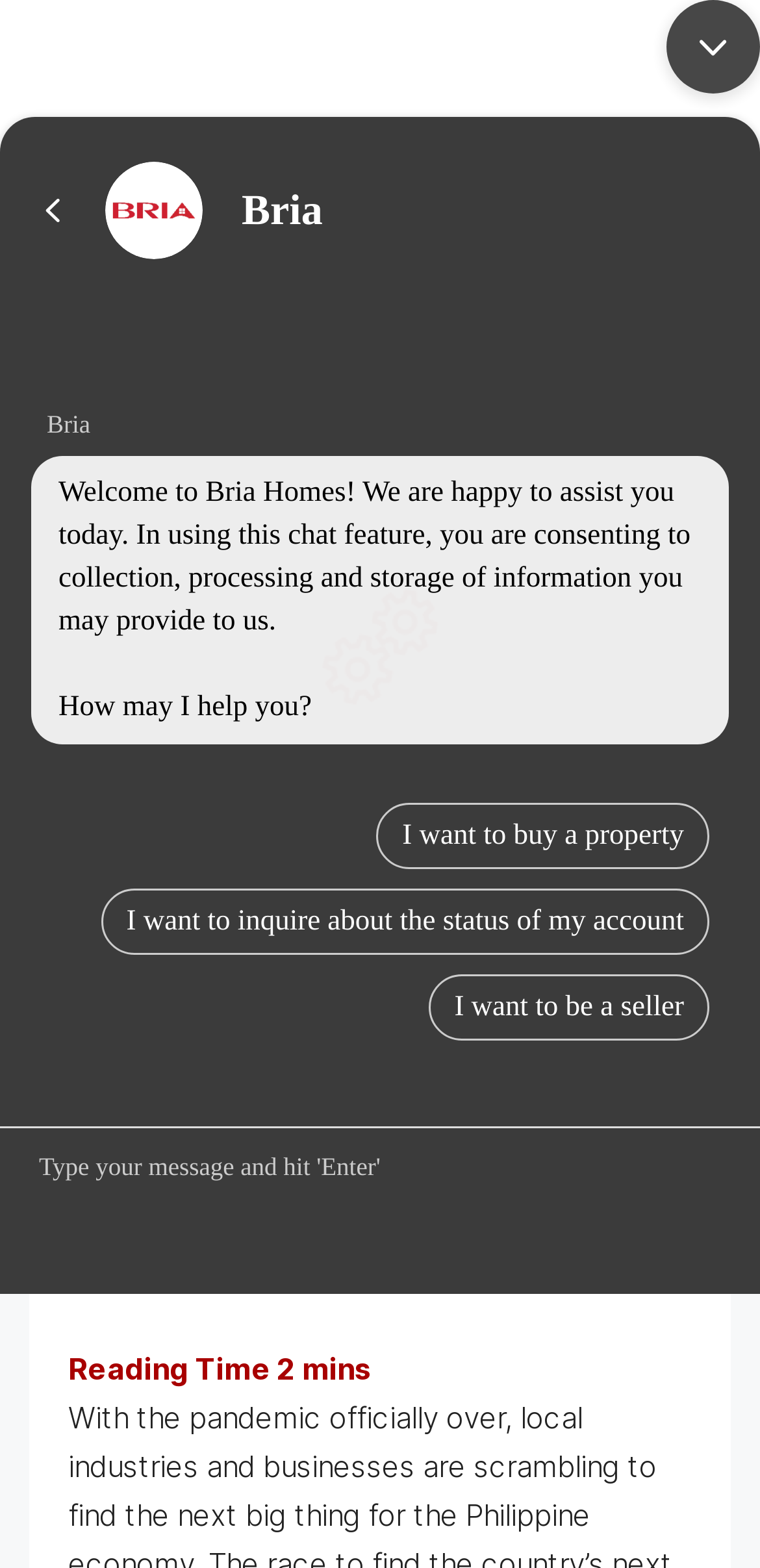Generate a comprehensive description of the webpage content.

The webpage appears to be a news article or blog post from BRIA Homes, a real estate company. At the top, there is a header section with a button and a mobile logo on the left and right sides, respectively. Below the header, there is a navigation menu with links to "Home", "News & Updates", and "Blogs".

The main content of the webpage is a news article with the title "BRIA Homes Manolo Fortich fast-tracks construction of house and lot units in the first quarter of 2023". The title is displayed prominently in the center of the page, with a smaller text "1 year ago" below it. The article content is not explicitly described in the accessibility tree, but it likely occupies a significant portion of the page.

On the right side of the article, there is an image related to Manolo Fortich, which is likely a location or a project of BRIA Homes. Below the image, there are links to share the article via various platforms.

At the bottom of the page, there are several icons, including a 360Icon and a Gravatar image. There is also a chat window iframe that occupies the full width of the page.

Overall, the webpage has a simple and clean layout, with a clear hierarchy of elements and a focus on the main article content.